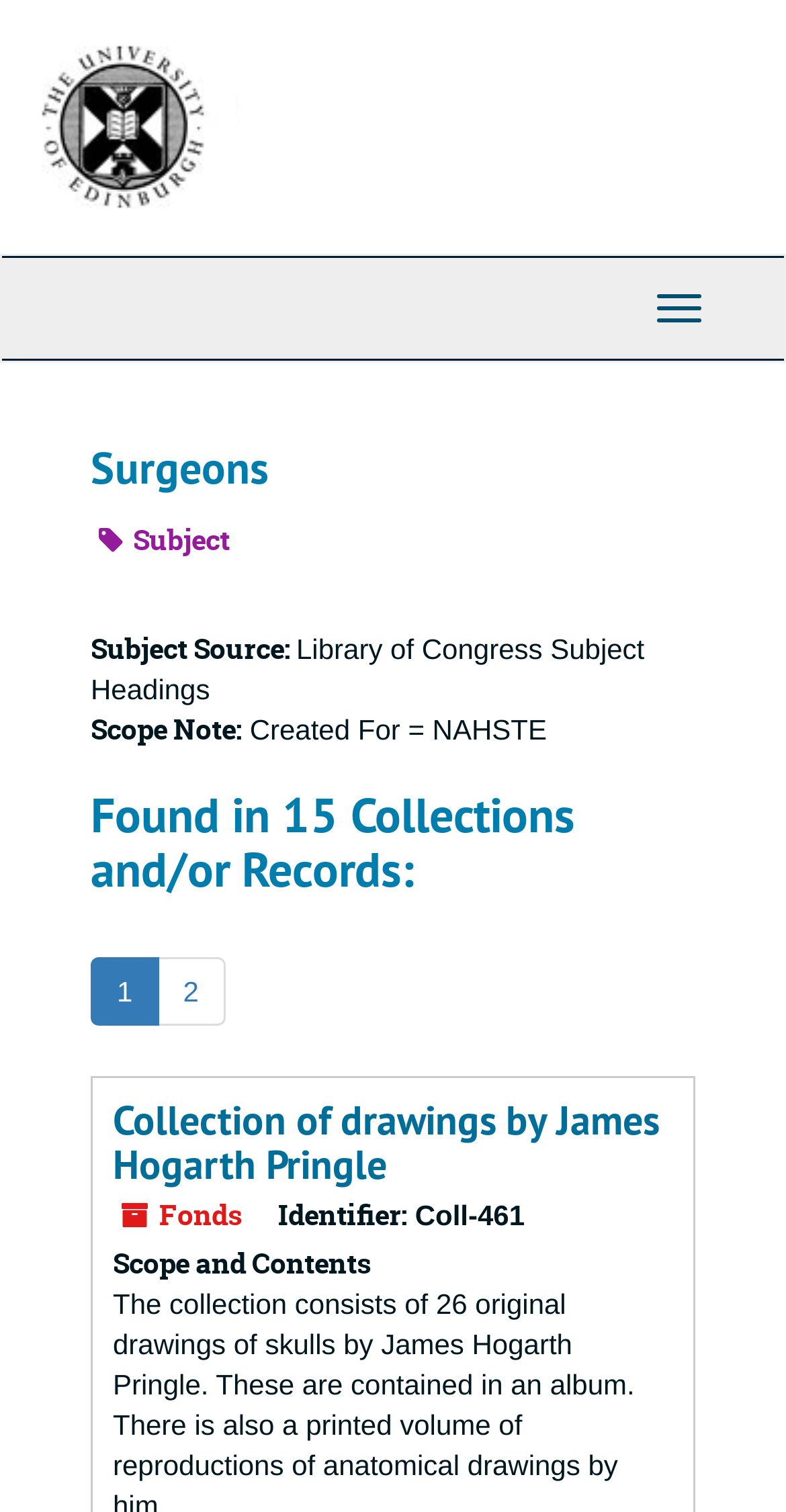Provide the bounding box coordinates for the UI element that is described as: "June 2021".

None